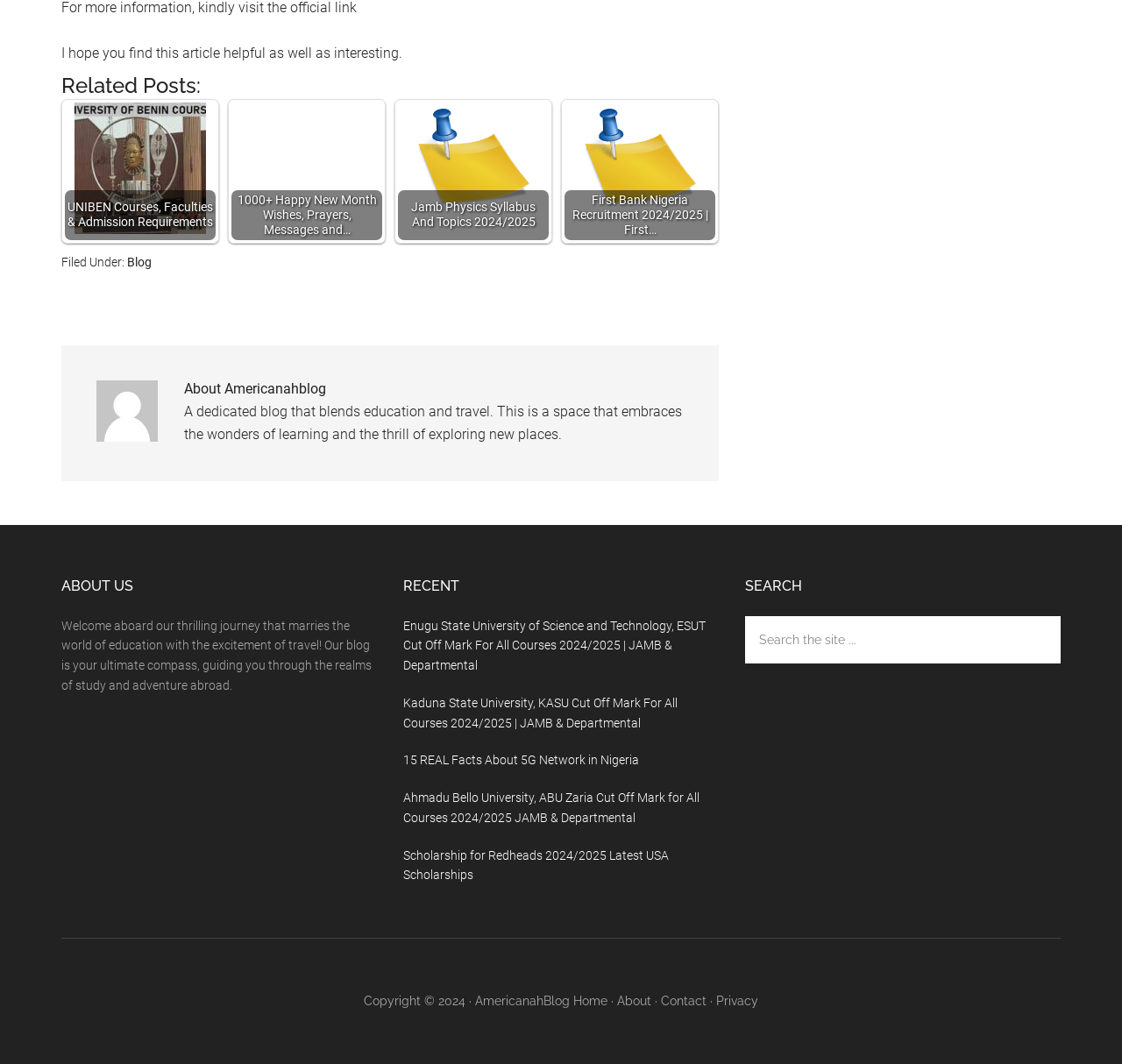Identify the bounding box coordinates for the element that needs to be clicked to fulfill this instruction: "View recent posts". Provide the coordinates in the format of four float numbers between 0 and 1: [left, top, right, bottom].

[0.359, 0.543, 0.641, 0.559]